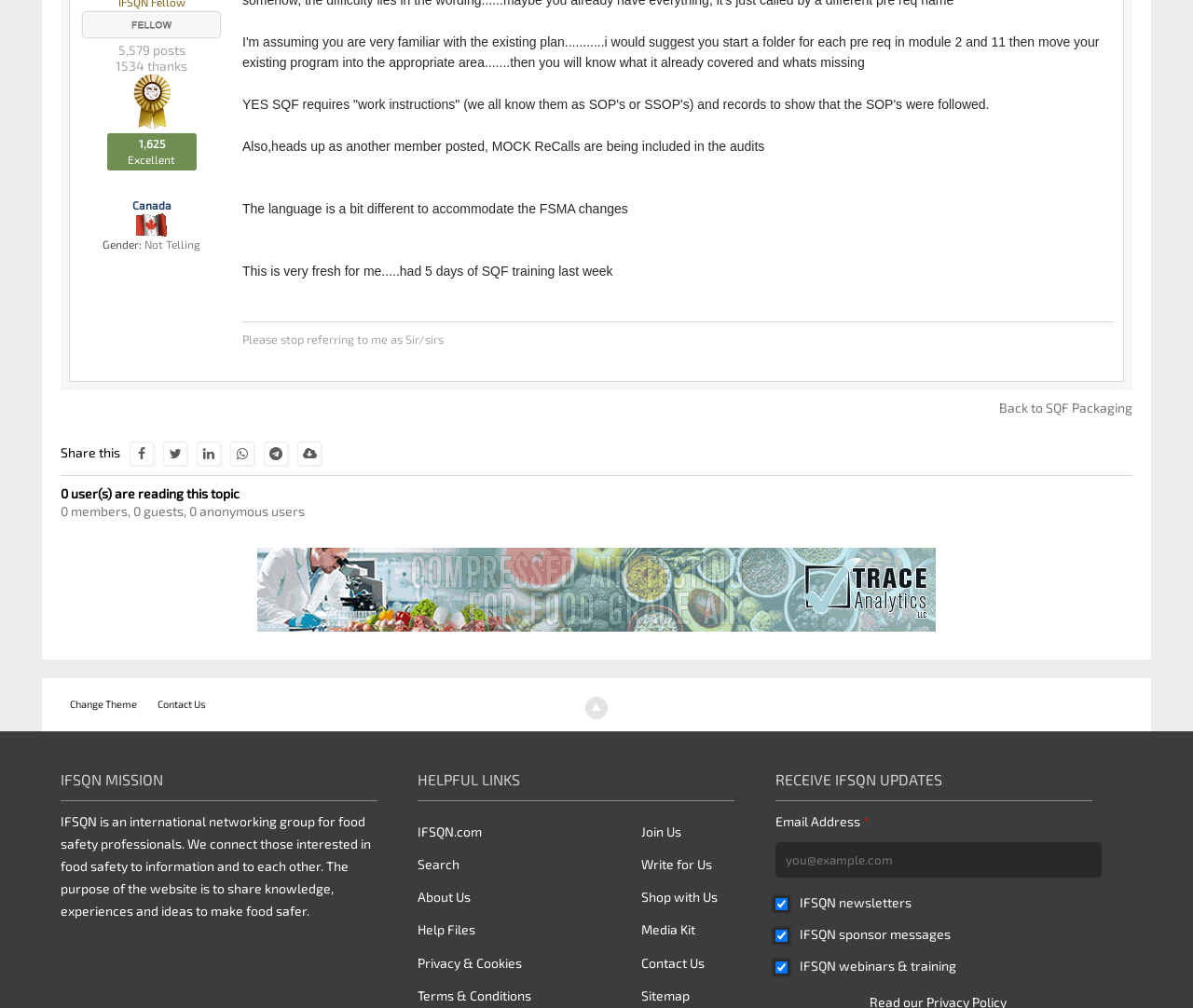Locate the bounding box coordinates of the element's region that should be clicked to carry out the following instruction: "Click the 'Share this' button". The coordinates need to be four float numbers between 0 and 1, i.e., [left, top, right, bottom].

[0.051, 0.441, 0.101, 0.457]